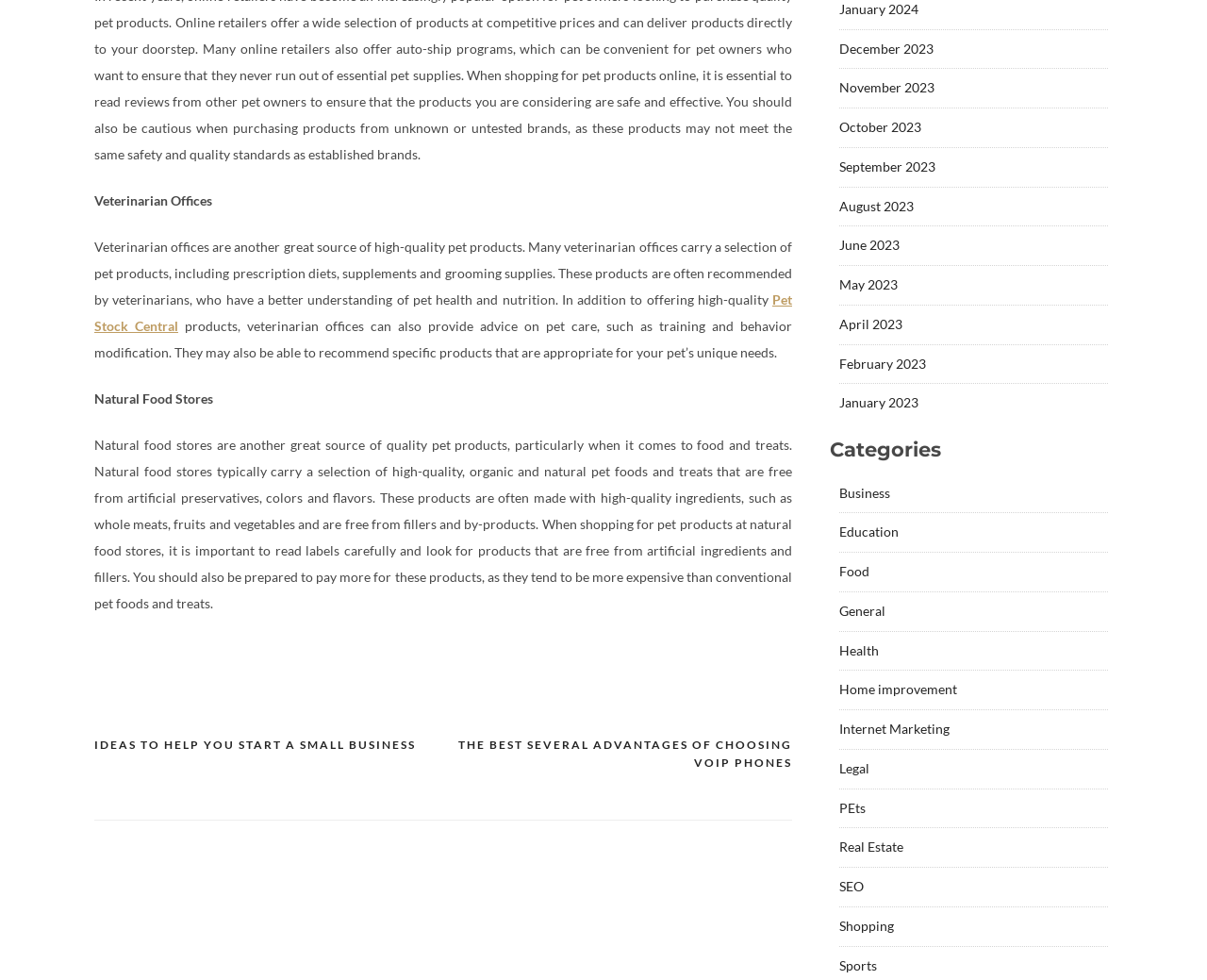Please locate the bounding box coordinates of the element that should be clicked to complete the given instruction: "View 'THE BEST SEVERAL ADVANTAGES OF CHOOSING VOIP PHONES'".

[0.367, 0.75, 0.656, 0.788]